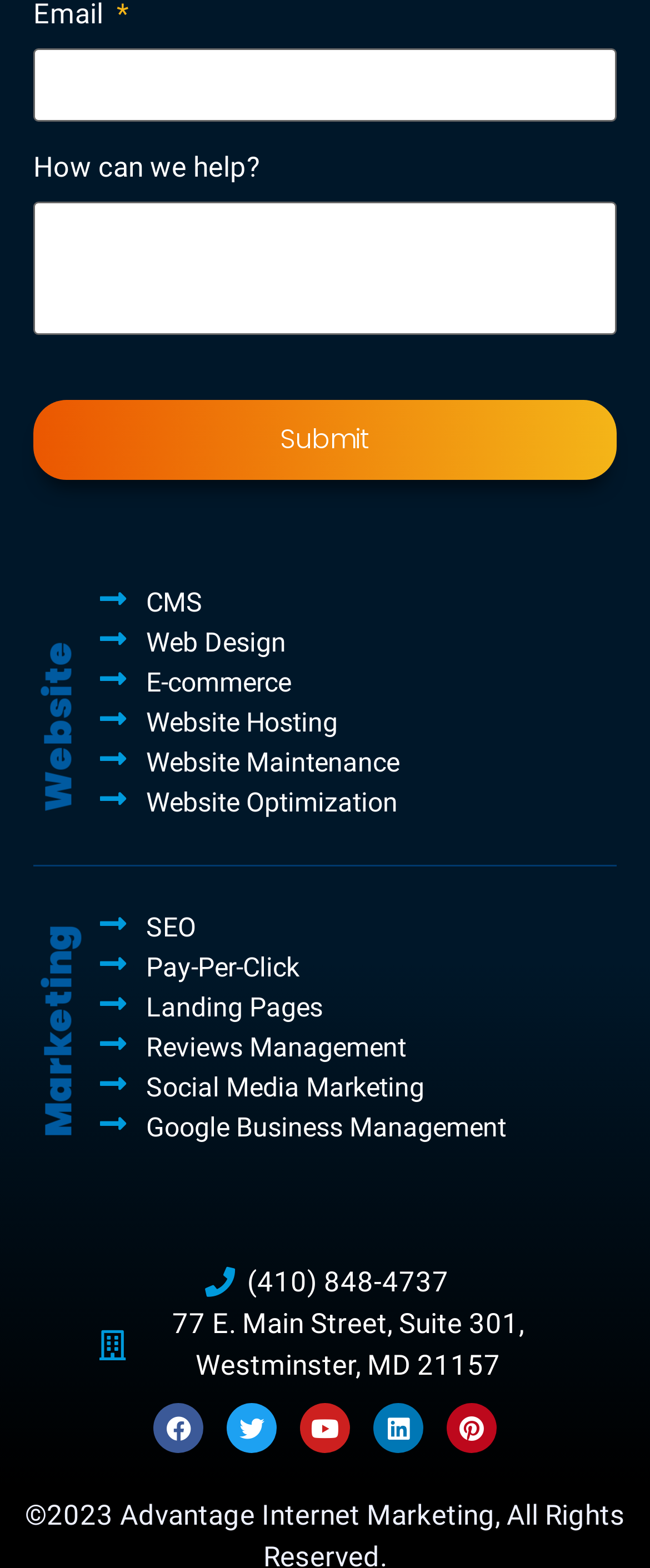What is the phone number on the webpage?
From the screenshot, supply a one-word or short-phrase answer.

(410) 848-4737